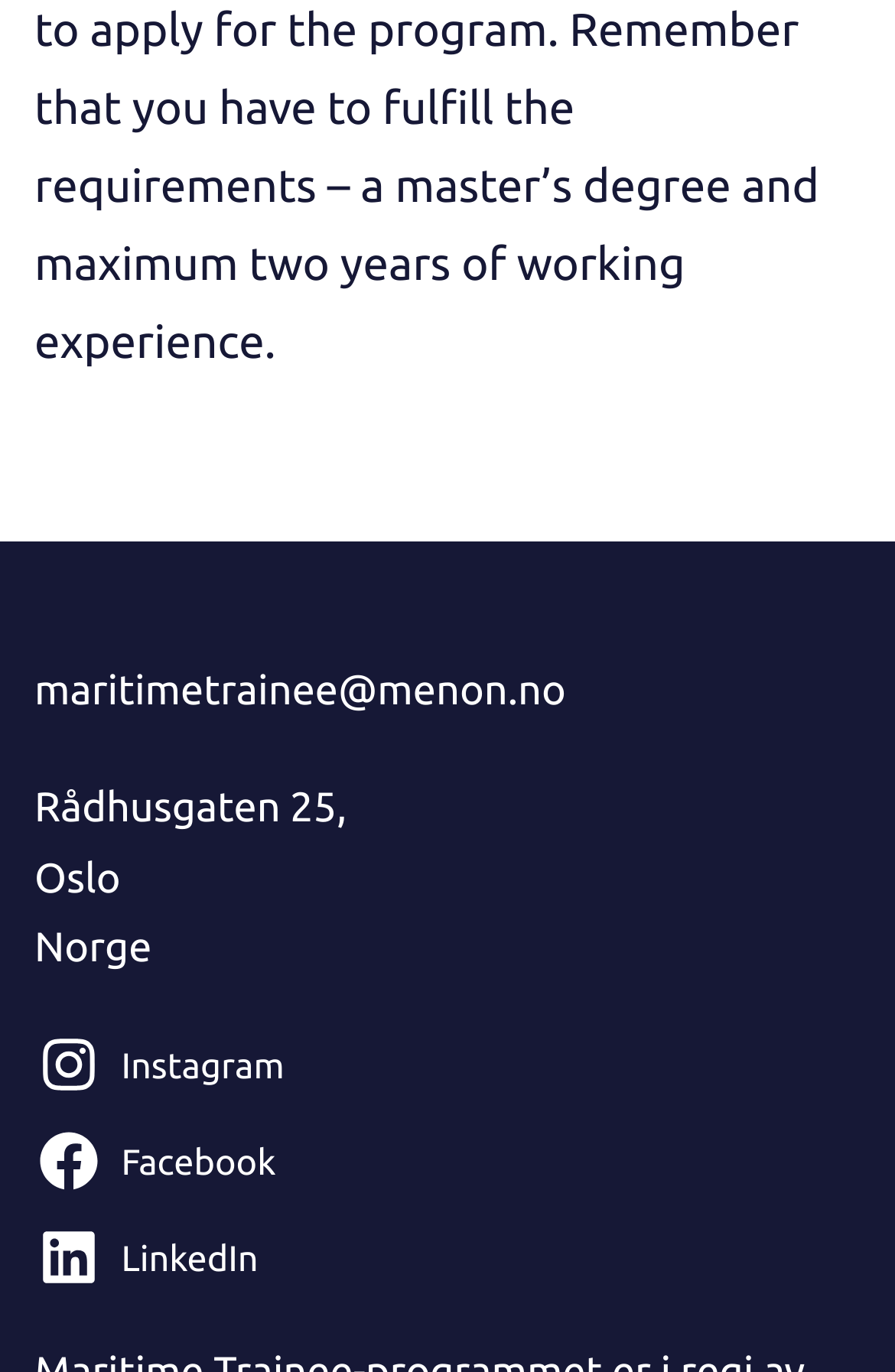Determine the bounding box for the UI element described here: "Facebook".

[0.038, 0.821, 0.328, 0.871]